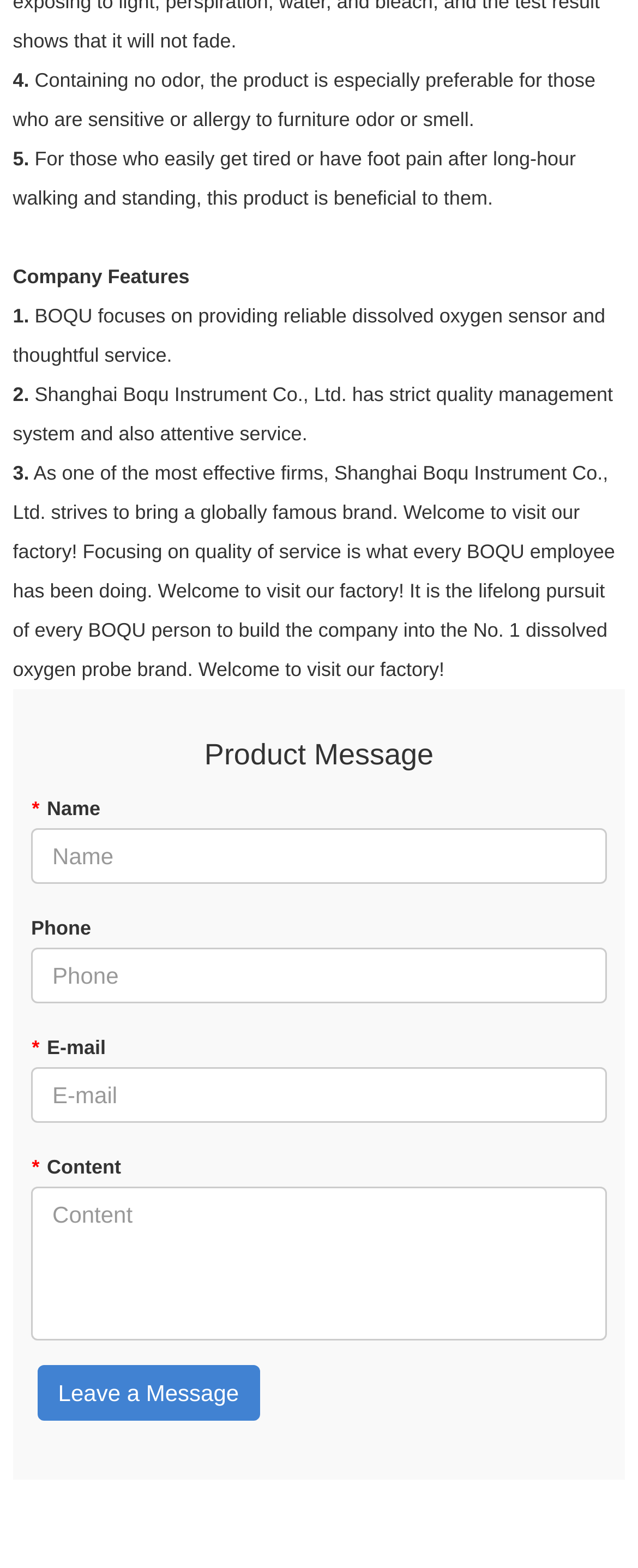Please analyze the image and give a detailed answer to the question:
What can you do after filling in the form?

After filling in the form, the user can click the 'Leave a Message' button to submit their message.